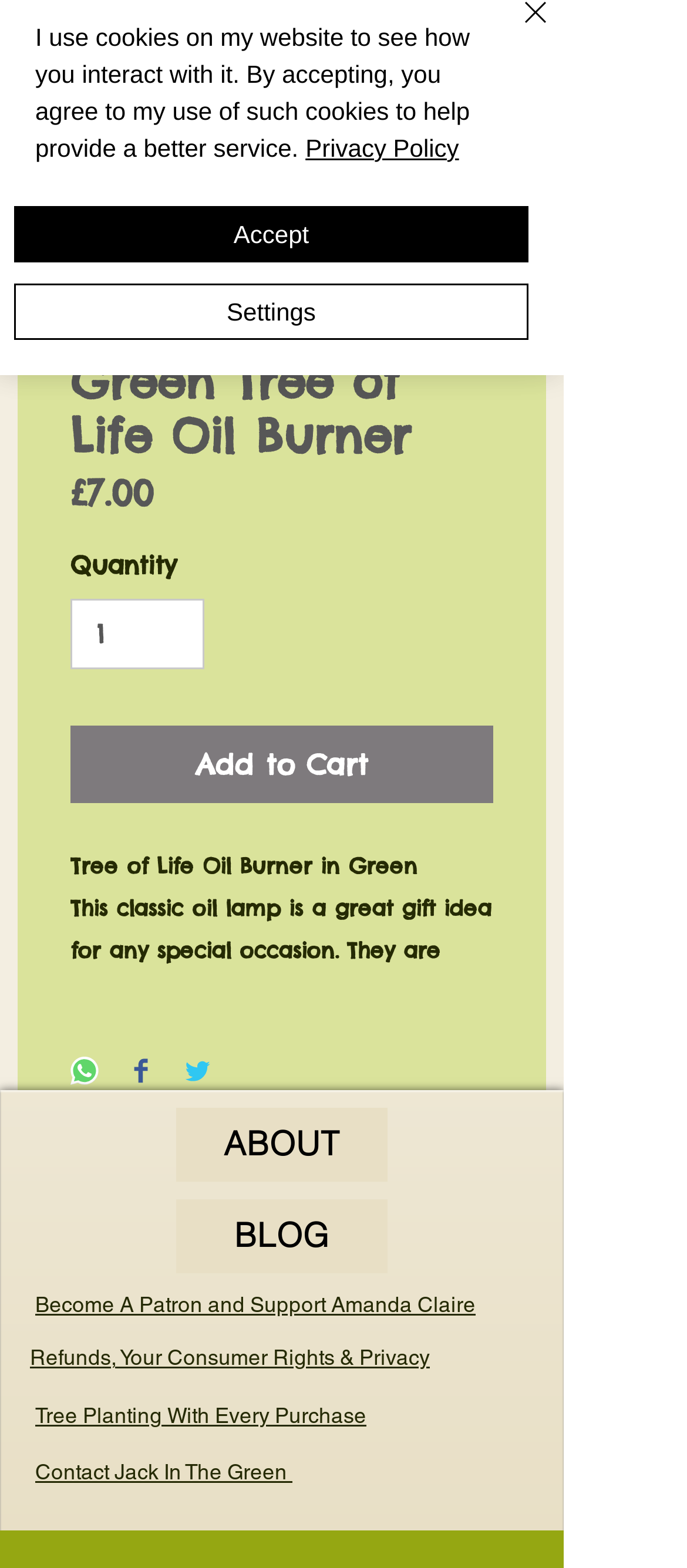Identify and provide the bounding box for the element described by: "aria-label="Share on Facebook"".

[0.195, 0.674, 0.215, 0.696]